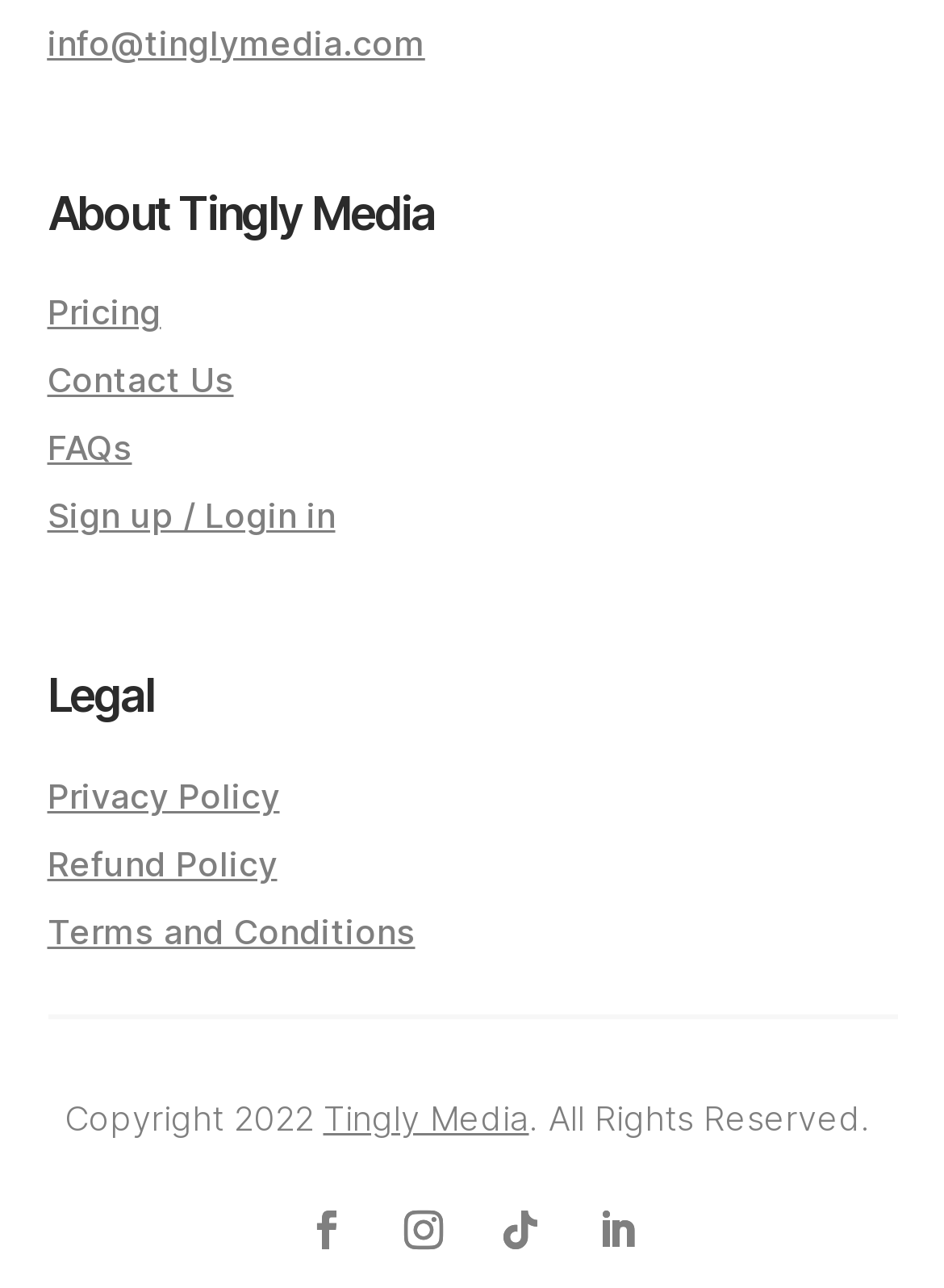Please identify the bounding box coordinates of the clickable area that will fulfill the following instruction: "View FAQs". The coordinates should be in the format of four float numbers between 0 and 1, i.e., [left, top, right, bottom].

[0.05, 0.332, 0.14, 0.363]